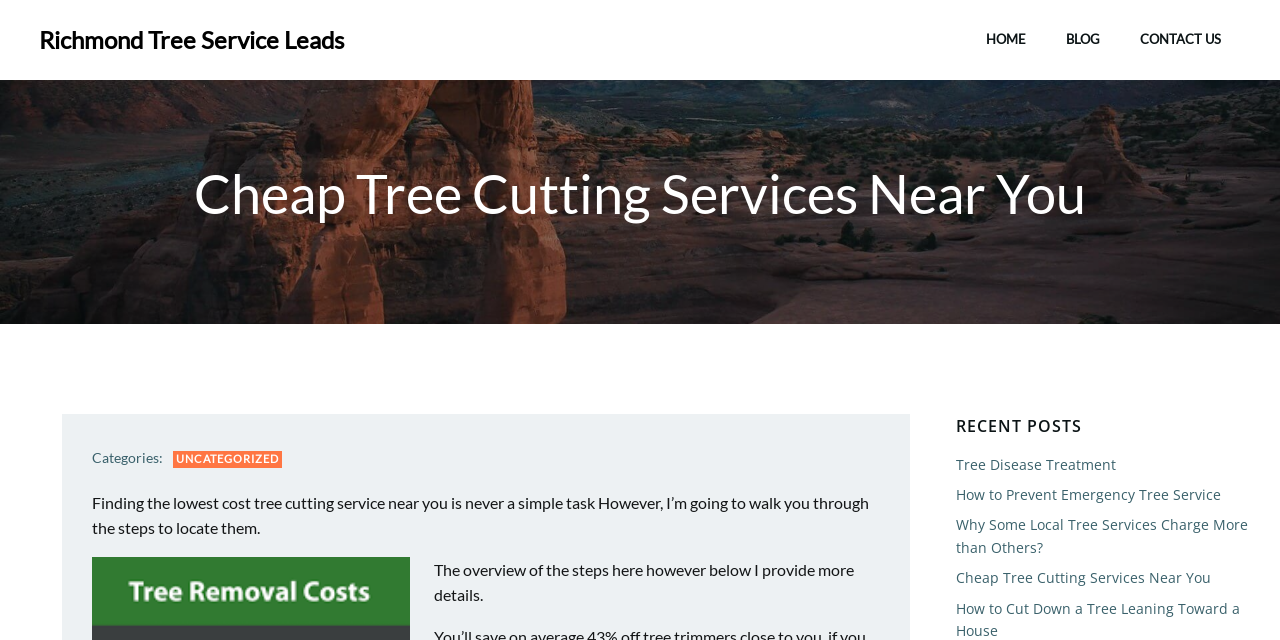Identify the bounding box coordinates of the section that should be clicked to achieve the task described: "contact us".

[0.891, 0.047, 0.954, 0.078]